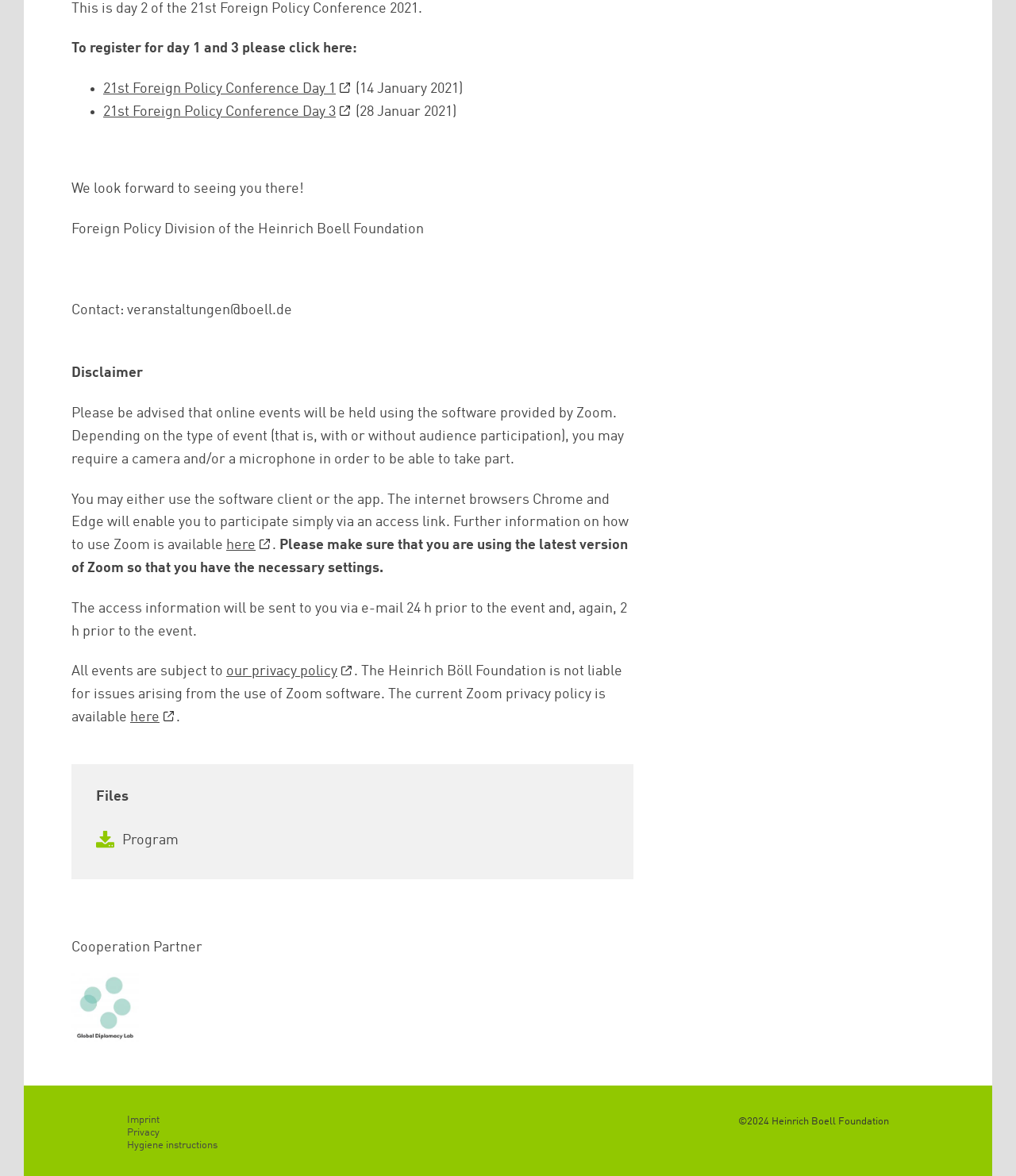Using the element description provided, determine the bounding box coordinates in the format (top-left x, top-left y, bottom-right x, bottom-right y). Ensure that all values are floating point numbers between 0 and 1. Element description: Hygiene instructions

[0.125, 0.969, 0.214, 0.978]